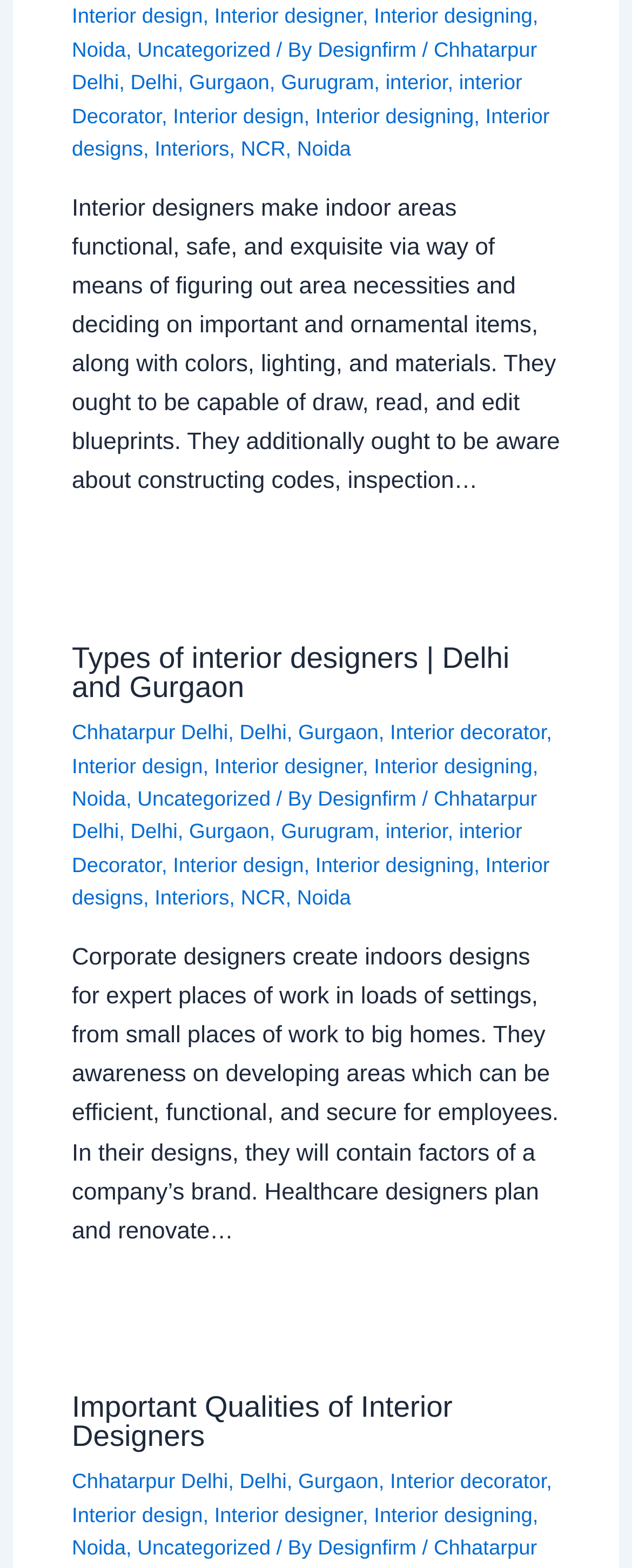Provide the bounding box coordinates of the section that needs to be clicked to accomplish the following instruction: "Click on 'Interior design'."

[0.114, 0.002, 0.321, 0.018]